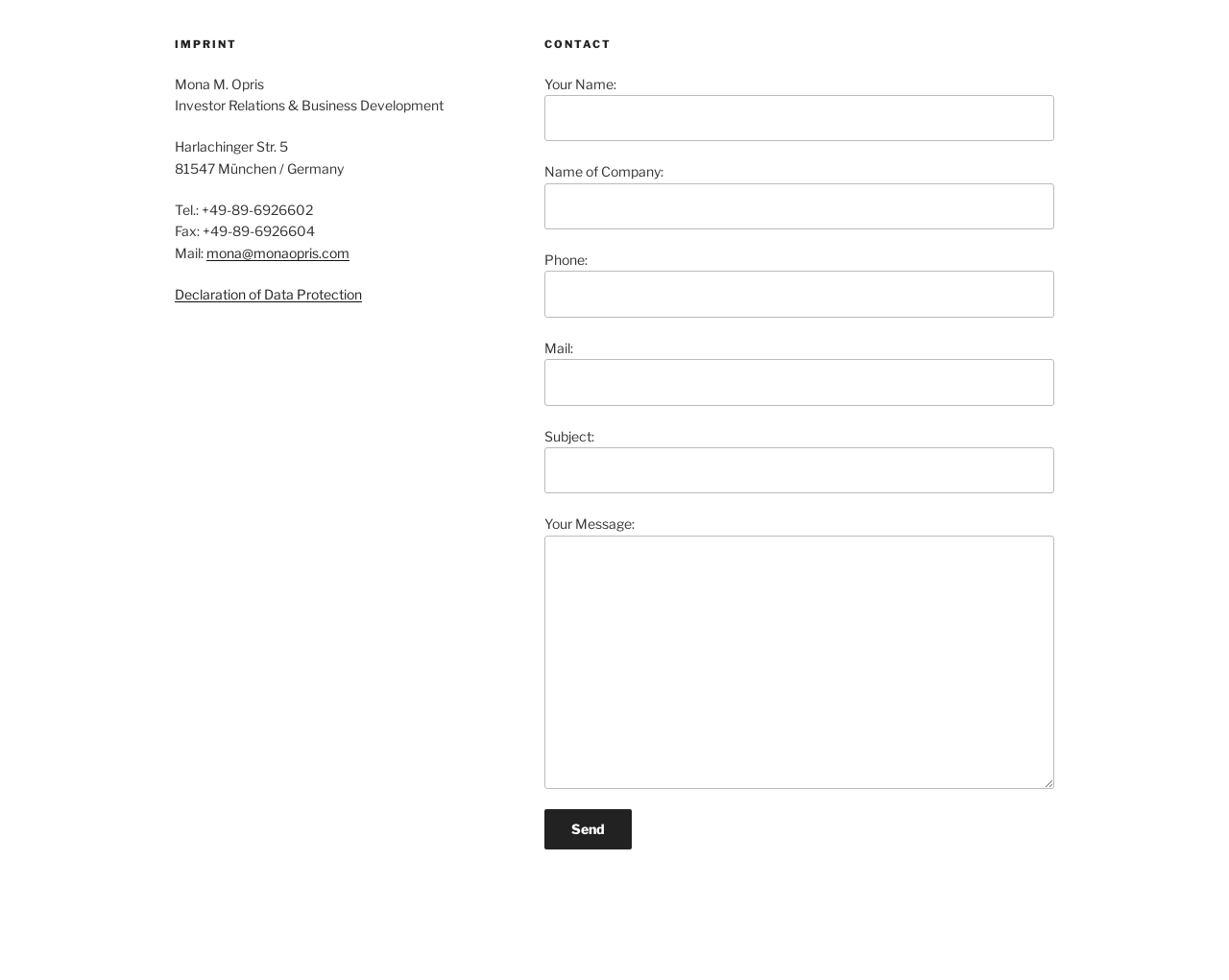Identify the bounding box for the UI element described as: "name="your-phone"". The coordinates should be four float numbers between 0 and 1, i.e., [left, top, right, bottom].

[0.443, 0.277, 0.858, 0.324]